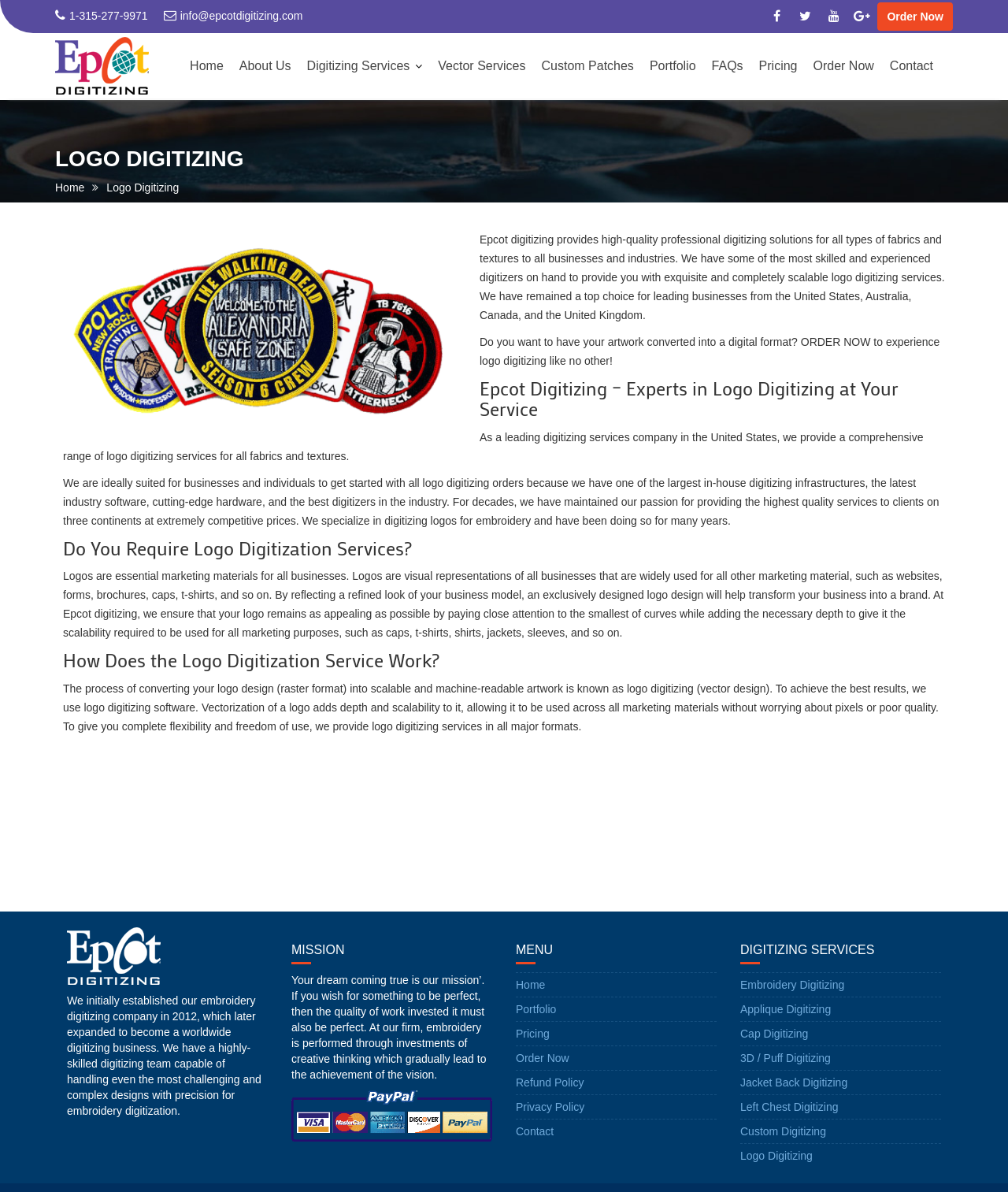Based on the image, provide a detailed response to the question:
What is the purpose of logo digitizing?

I found the purpose of logo digitizing by reading the static text element on the webpage, which states 'Do you want to have your artwork converted into a digital format? ORDER NOW to experience logo digitizing like no other!'.